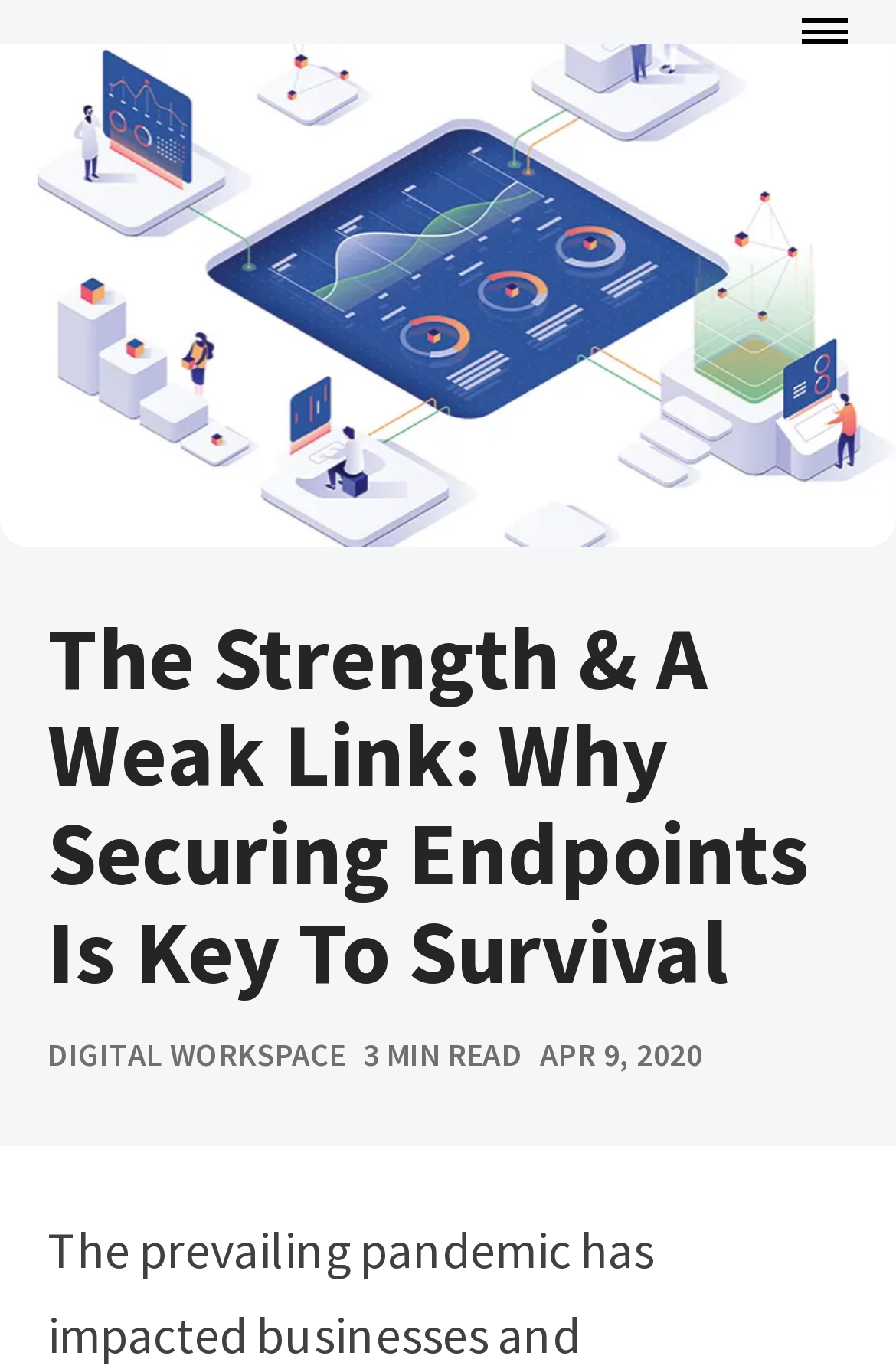Identify and provide the text of the main header on the webpage.

The Strength & A Weak Link: Why Securing Endpoints Is Key To Survival